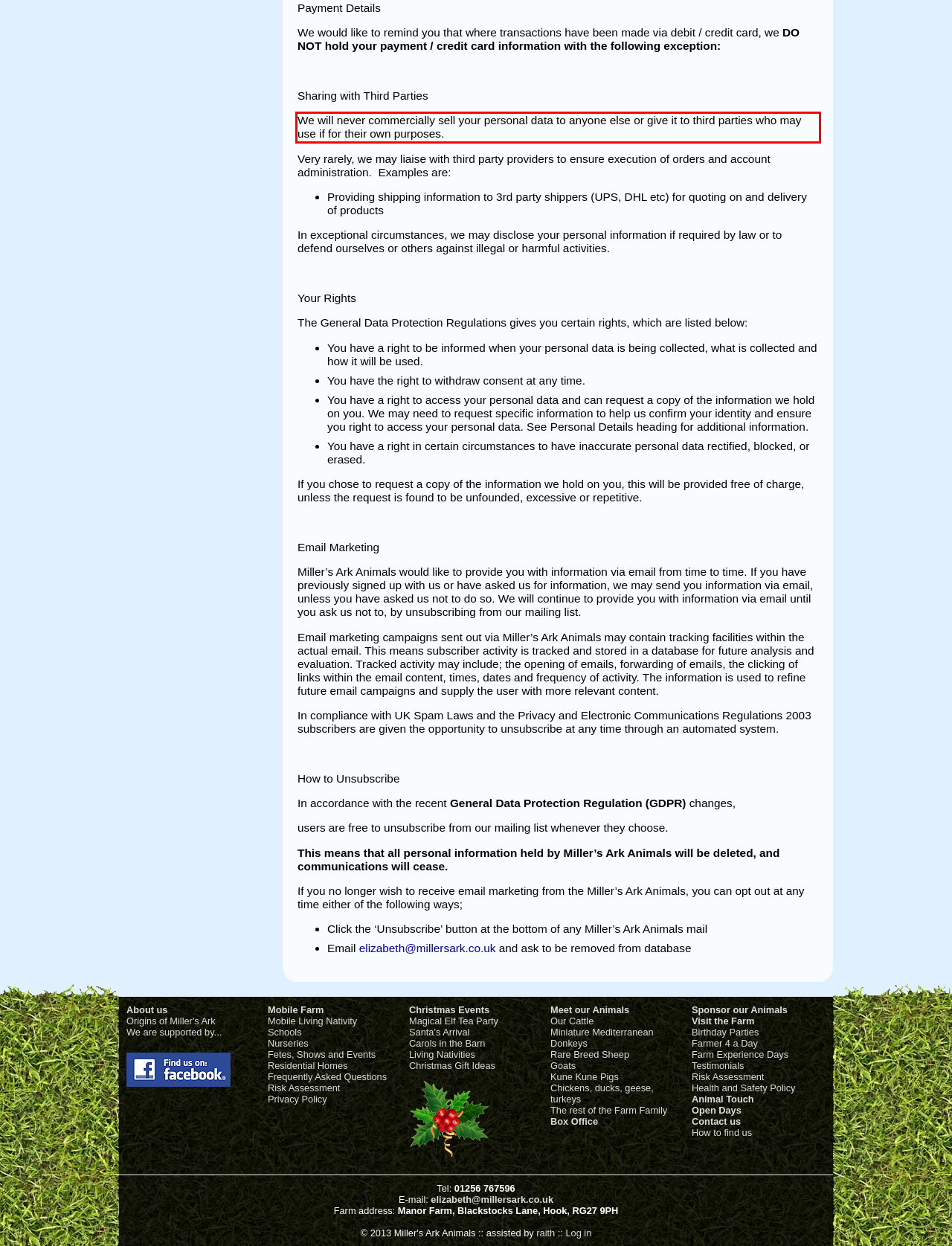Given a screenshot of a webpage with a red bounding box, please identify and retrieve the text inside the red rectangle.

We will never commercially sell your personal data to anyone else or give it to third parties who may use if for their own purposes.